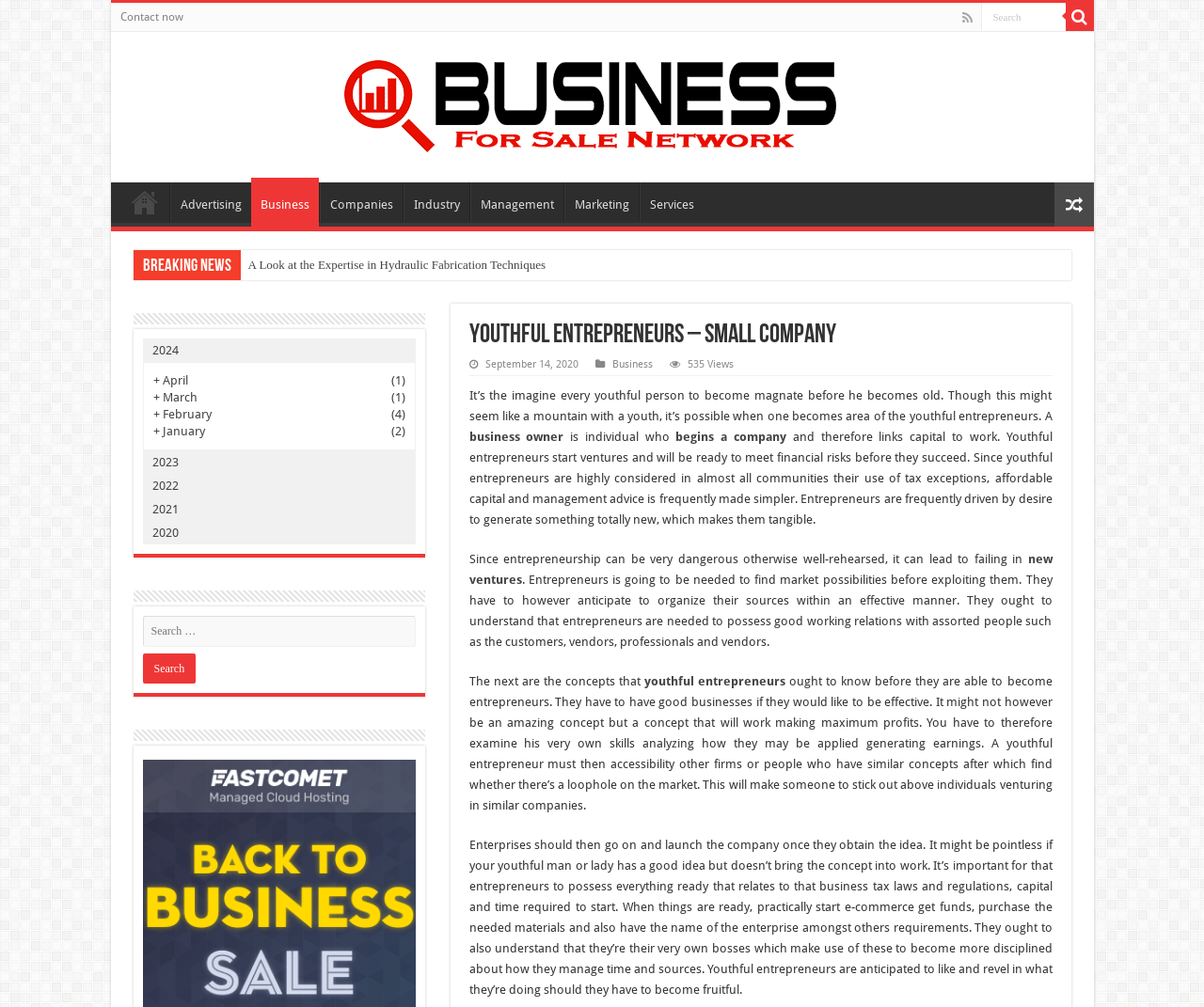Indicate the bounding box coordinates of the element that needs to be clicked to satisfy the following instruction: "Contact now". The coordinates should be four float numbers between 0 and 1, i.e., [left, top, right, bottom].

[0.092, 0.003, 0.16, 0.031]